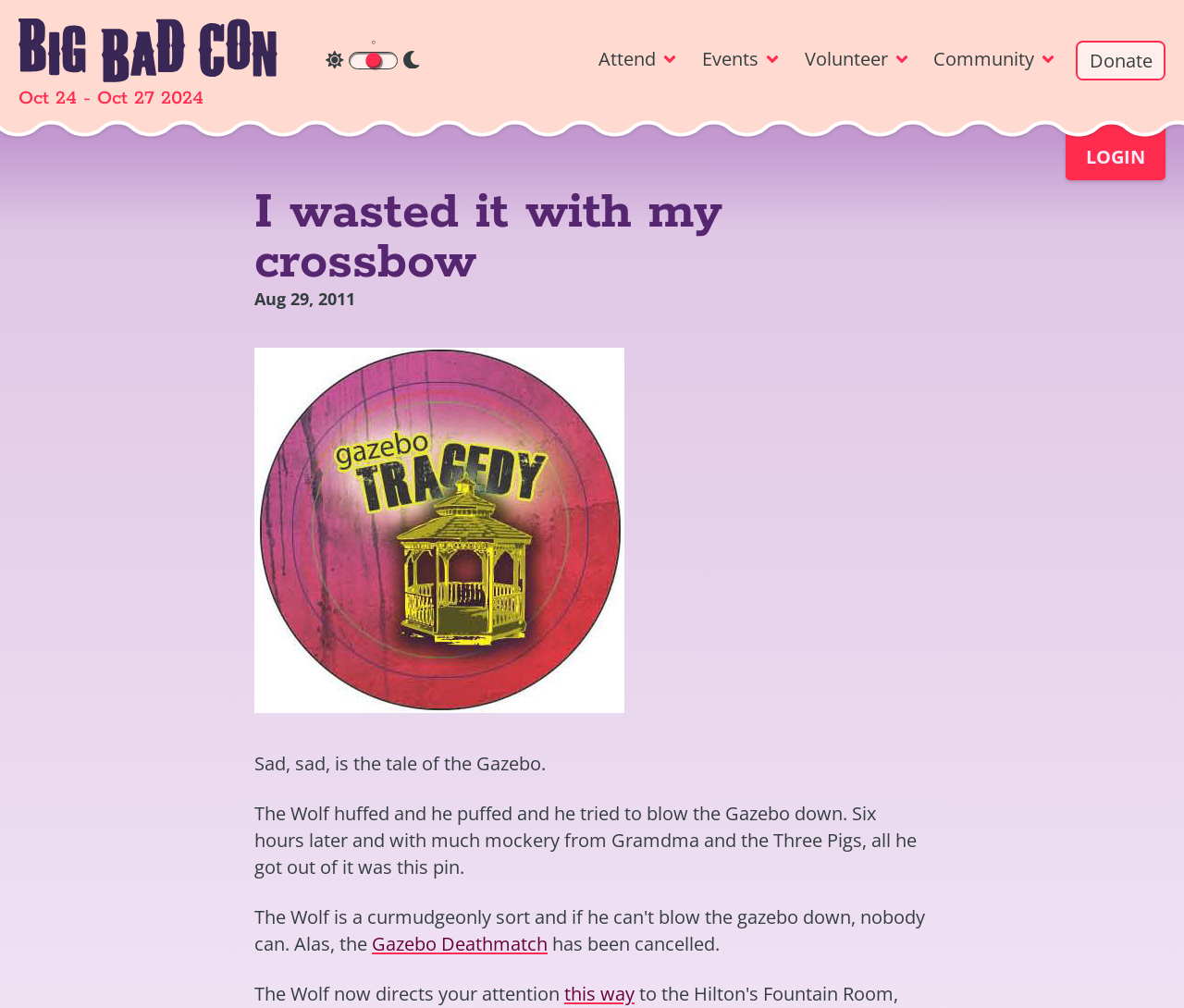Locate the bounding box coordinates of the area where you should click to accomplish the instruction: "Click the 'Attend' button".

[0.502, 0.04, 0.574, 0.076]